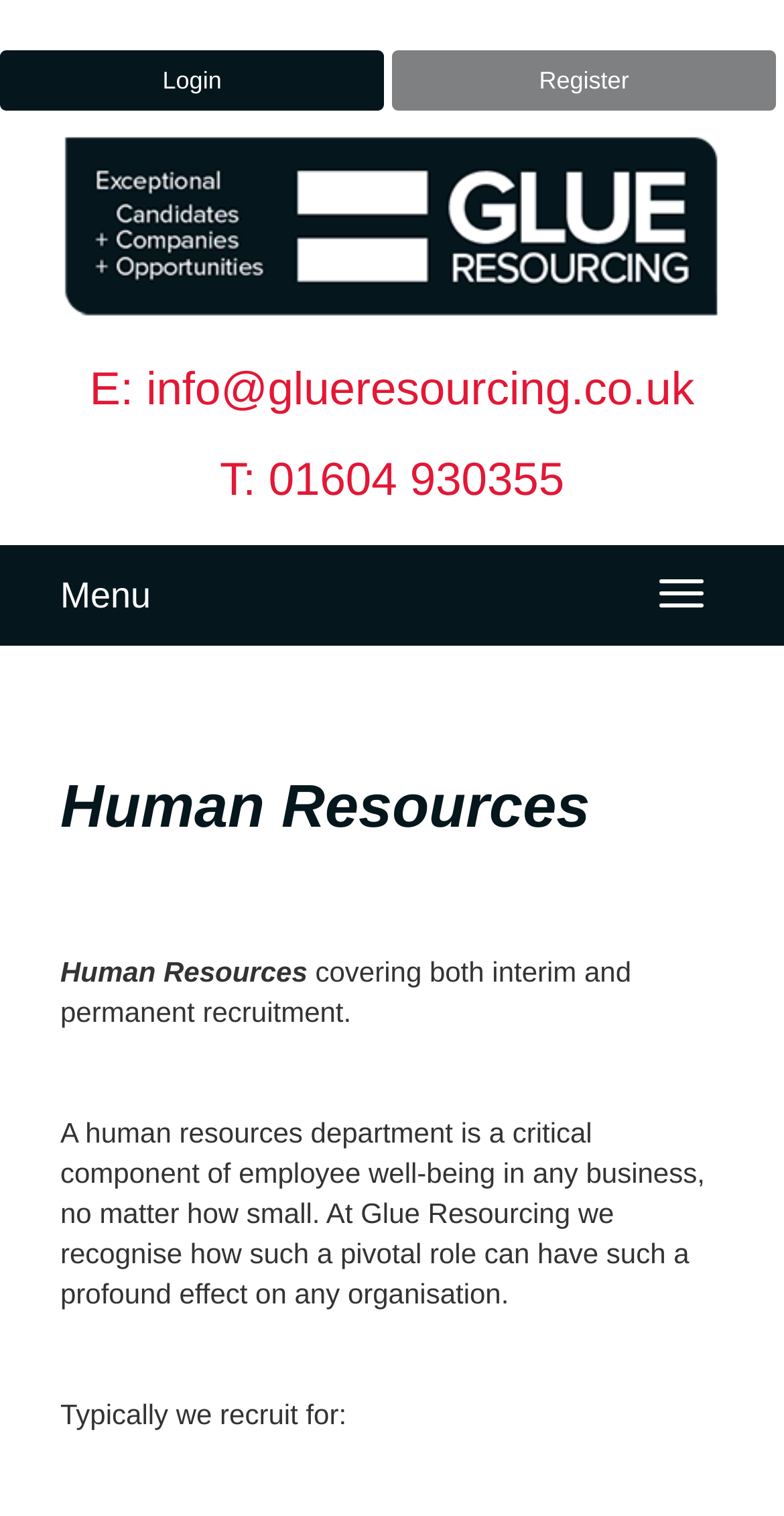Answer this question using a single word or a brief phrase:
What is the phone number to call?

01604 930355